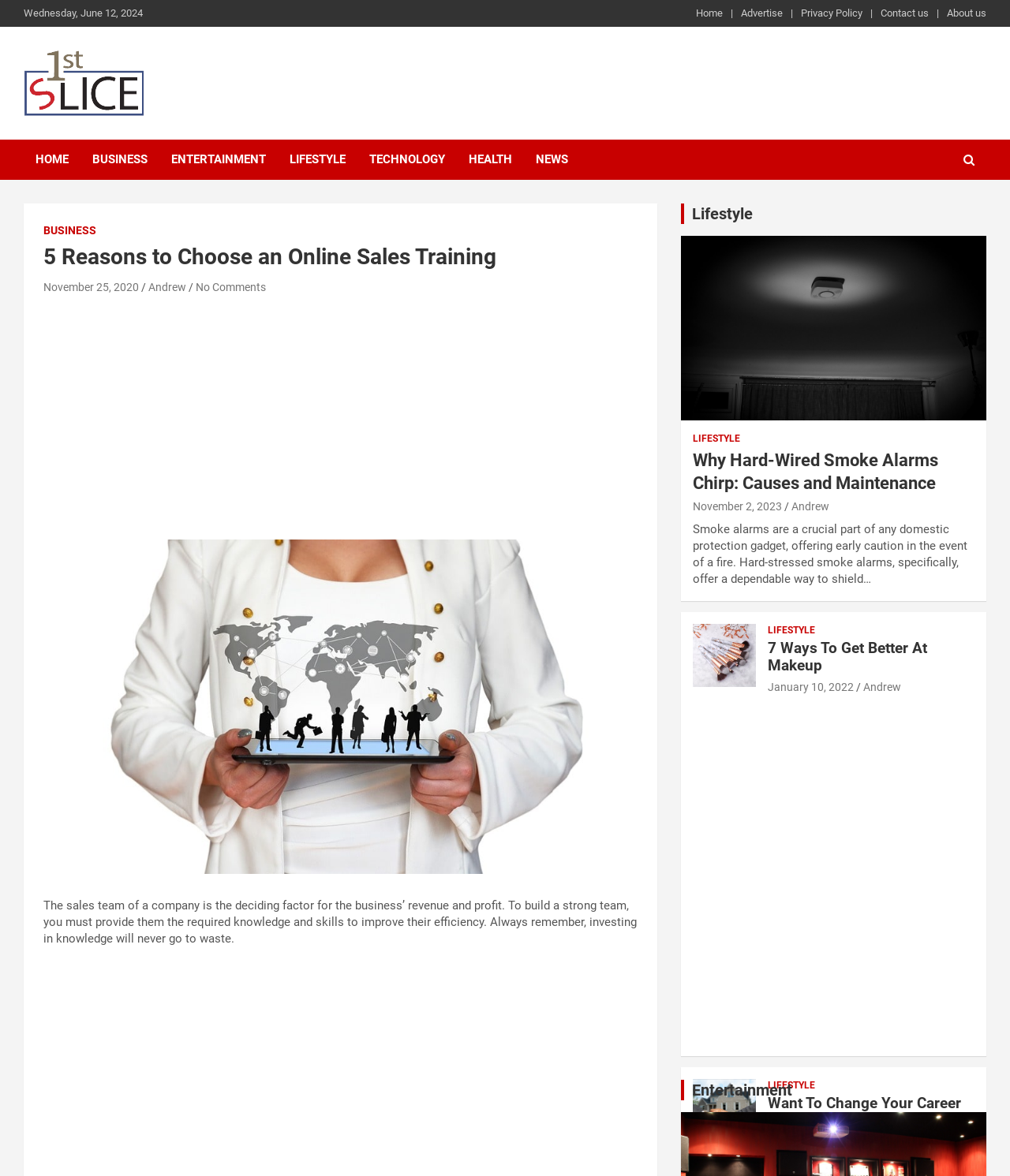What is the main topic of the webpage?
Please provide a comprehensive answer based on the information in the image.

I analyzed the webpage and found that it contains various news articles and blog posts, so the main topic of the webpage is 'News and articles'.